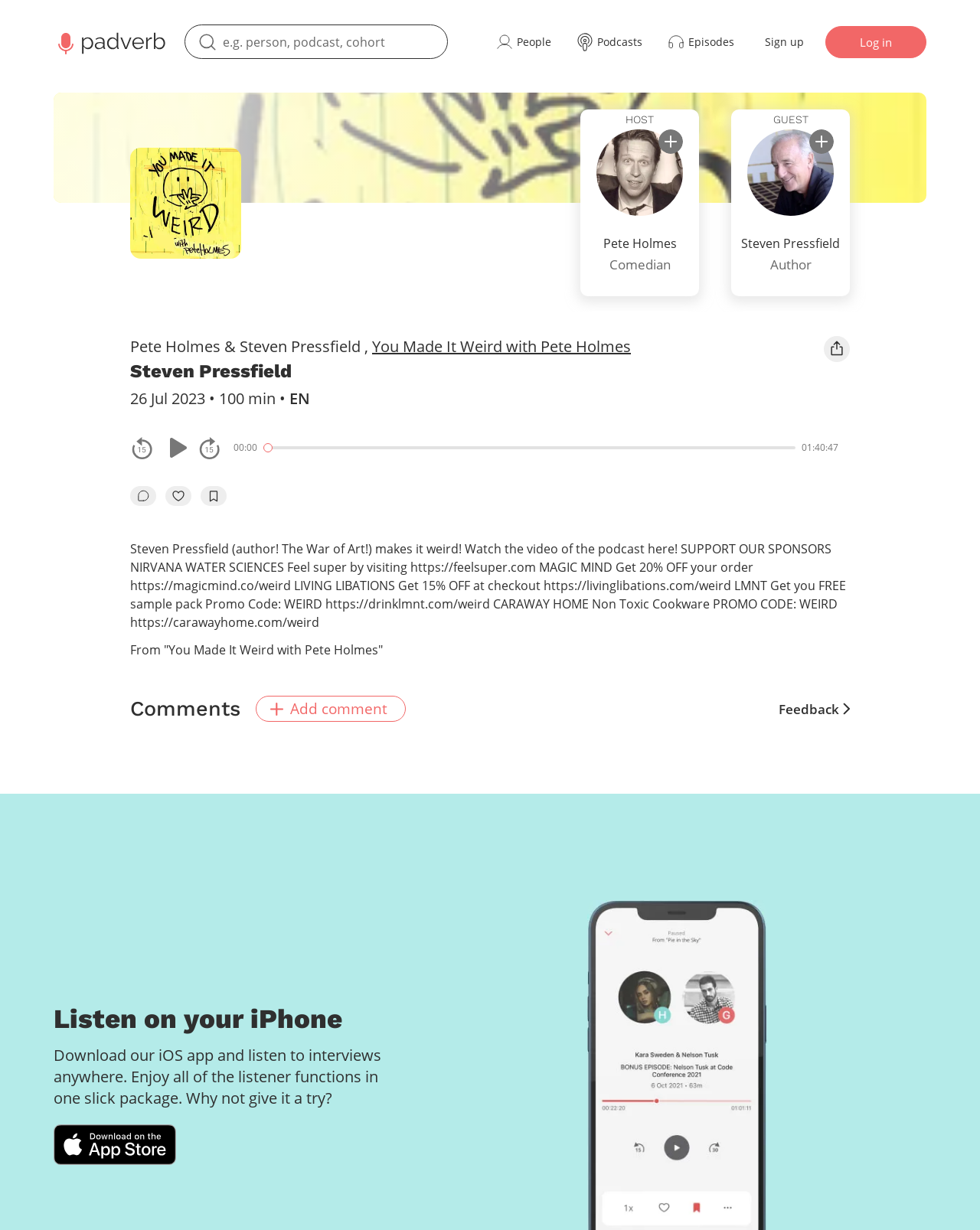Based on the element description: "aria-label="Play or pause"", identify the bounding box coordinates for this UI element. The coordinates must be four float numbers between 0 and 1, listed as [left, top, right, bottom].

[0.167, 0.354, 0.192, 0.374]